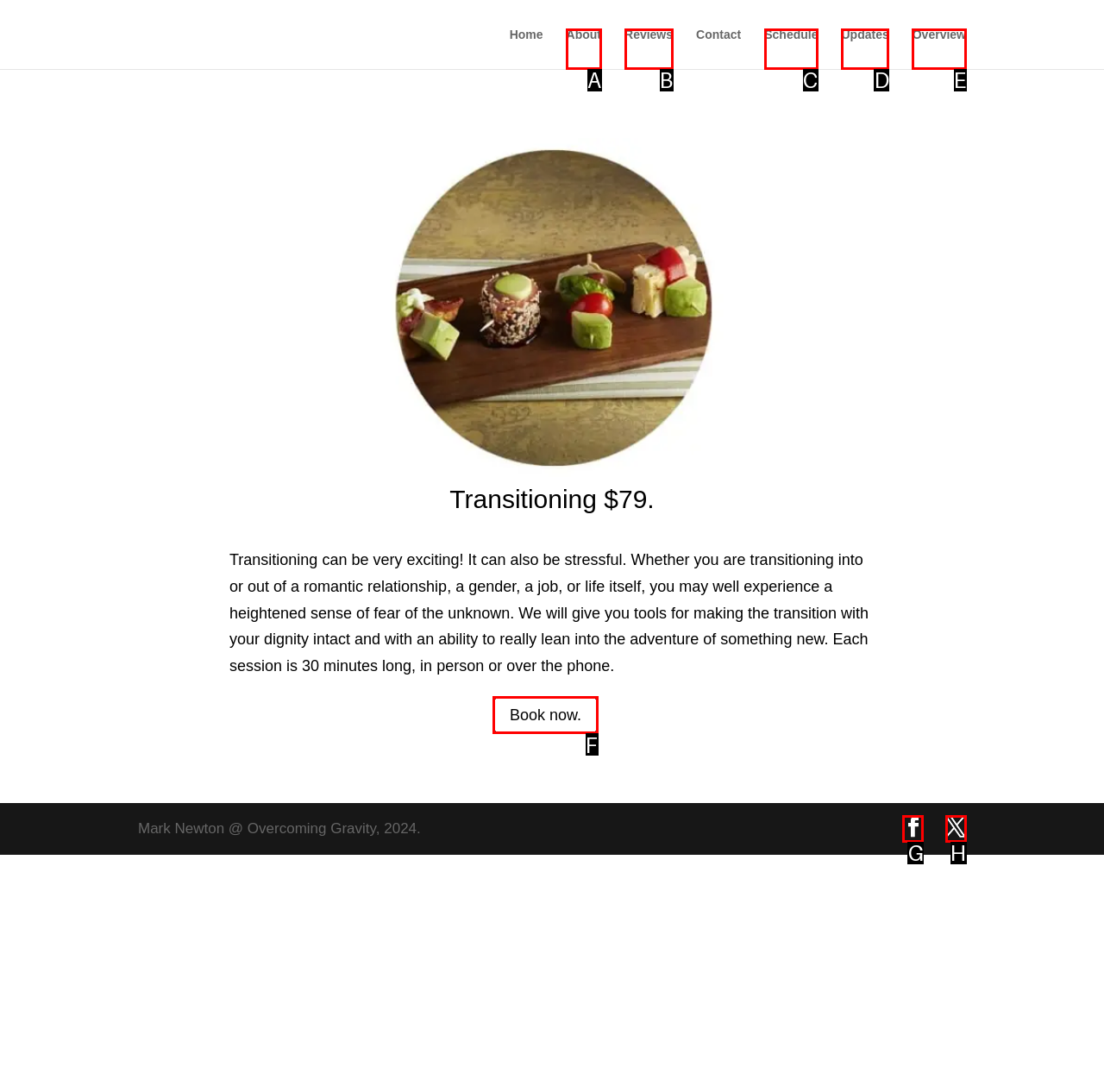Select the option that aligns with the description: Book now.
Respond with the letter of the correct choice from the given options.

F